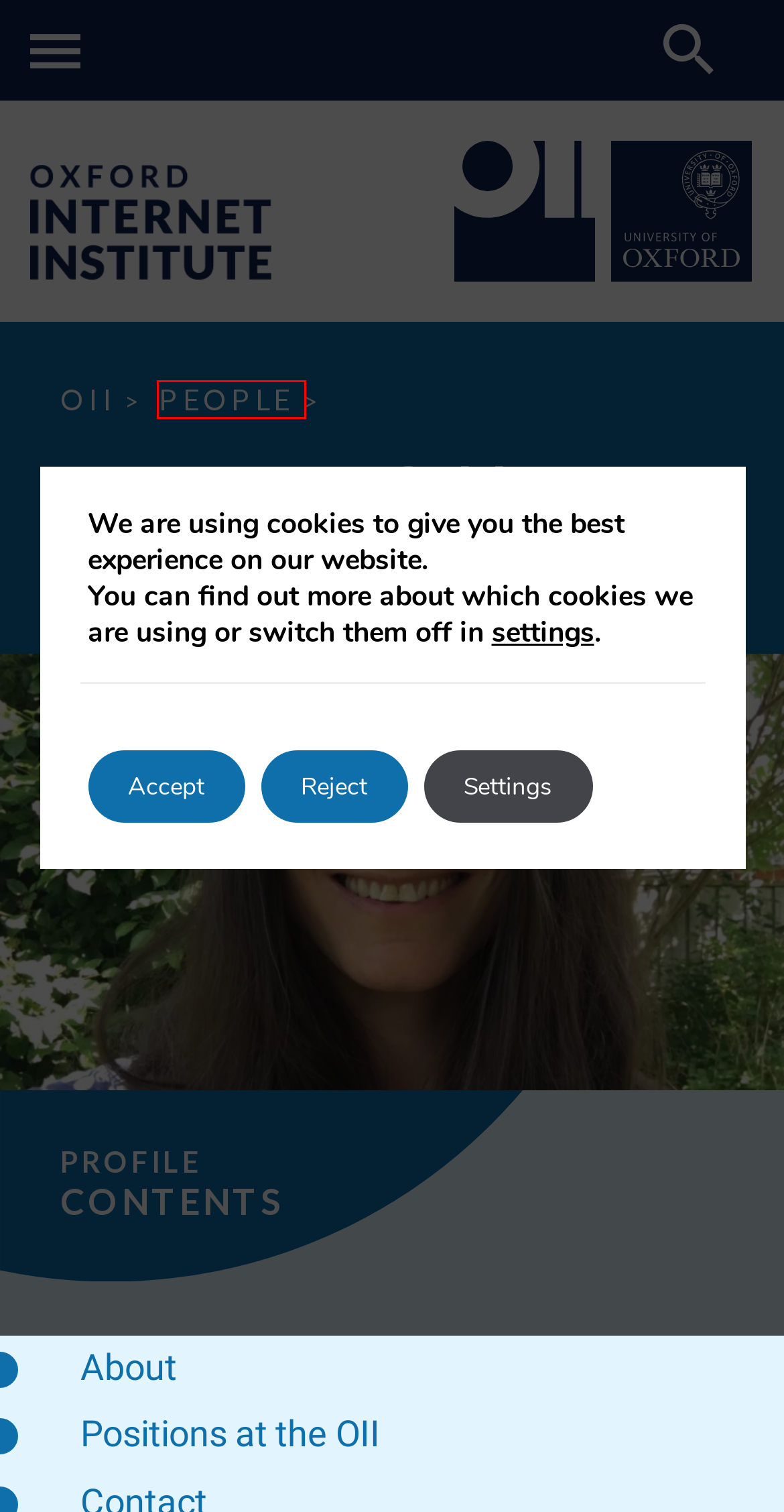Look at the screenshot of a webpage where a red rectangle bounding box is present. Choose the webpage description that best describes the new webpage after clicking the element inside the red bounding box. Here are the candidates:
A. OII | Vacancies
B. OII | Terms of Use
C. OII | Programme on Adolescent Well-Being in the Digital Age
D. OII | People
E. OII | Latest Reports
F. OII | Privacy Policy
G. OII | Accessibility Statement for Oxford Internet Institute Websites
H. OII | Copyright Policy

D